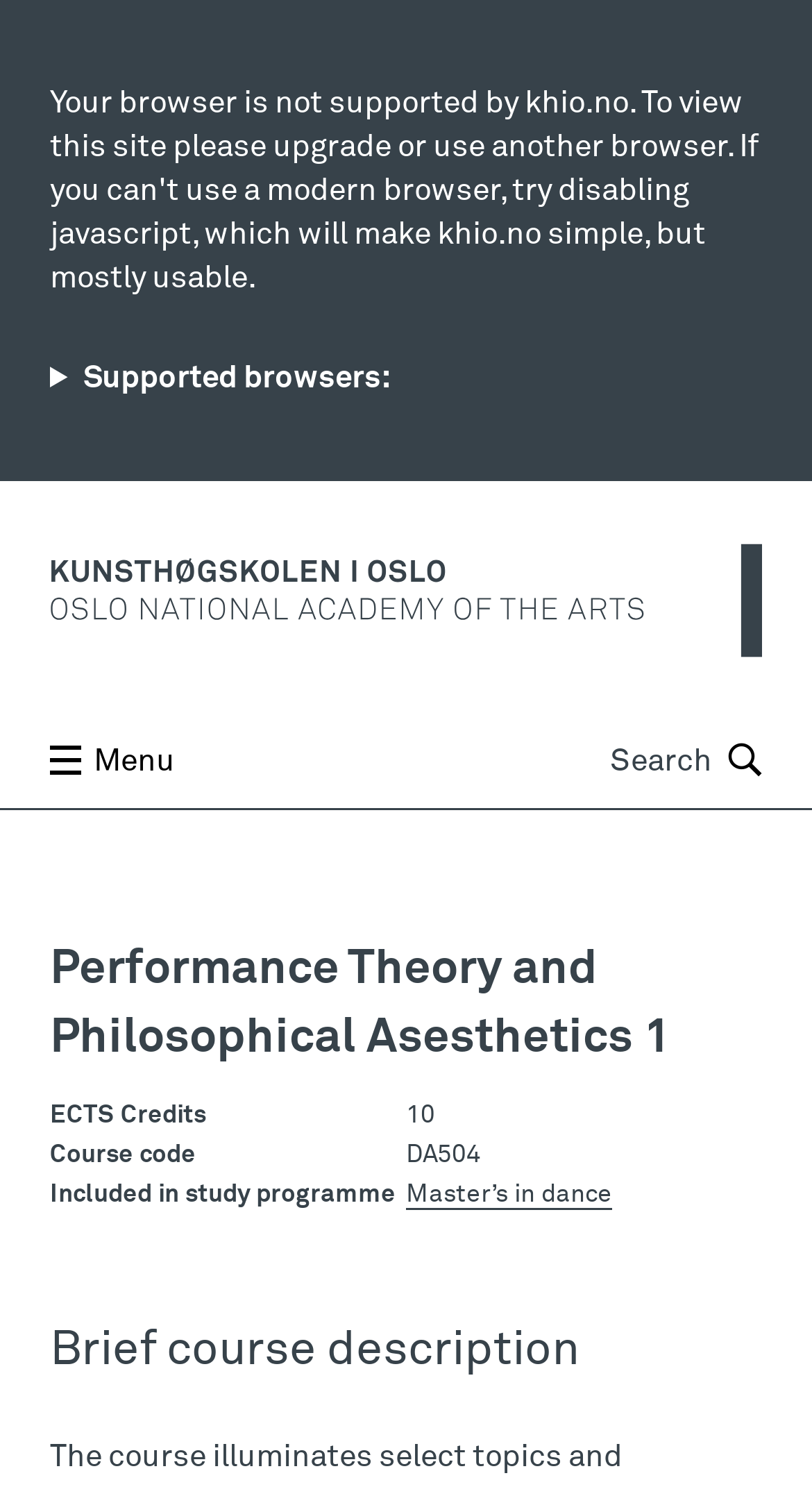Identify and extract the main heading of the webpage.

Performance Theory and Philosophical Asesthetics 1